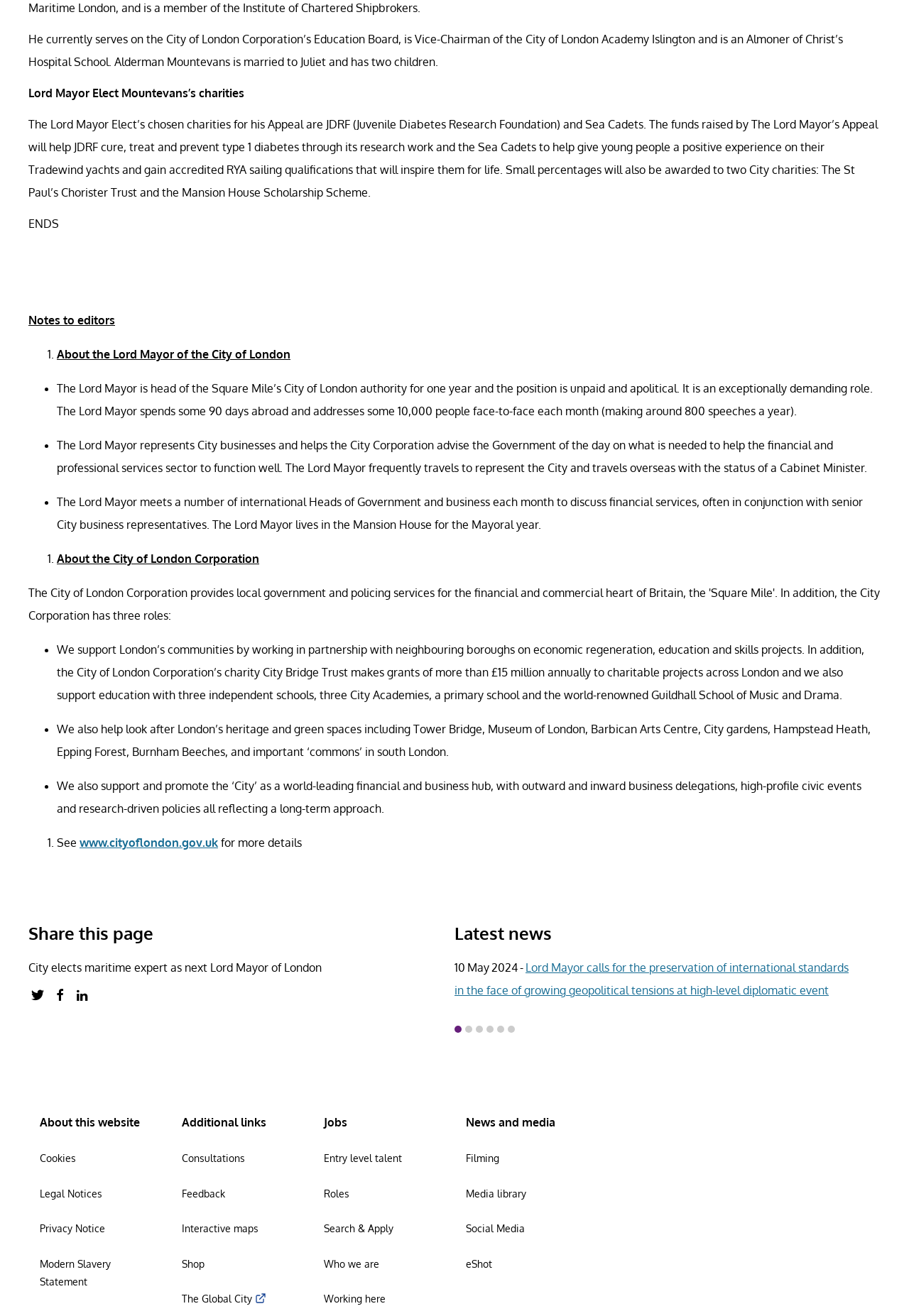Answer the question below using just one word or a short phrase: 
How many days does the Lord Mayor spend abroad?

90